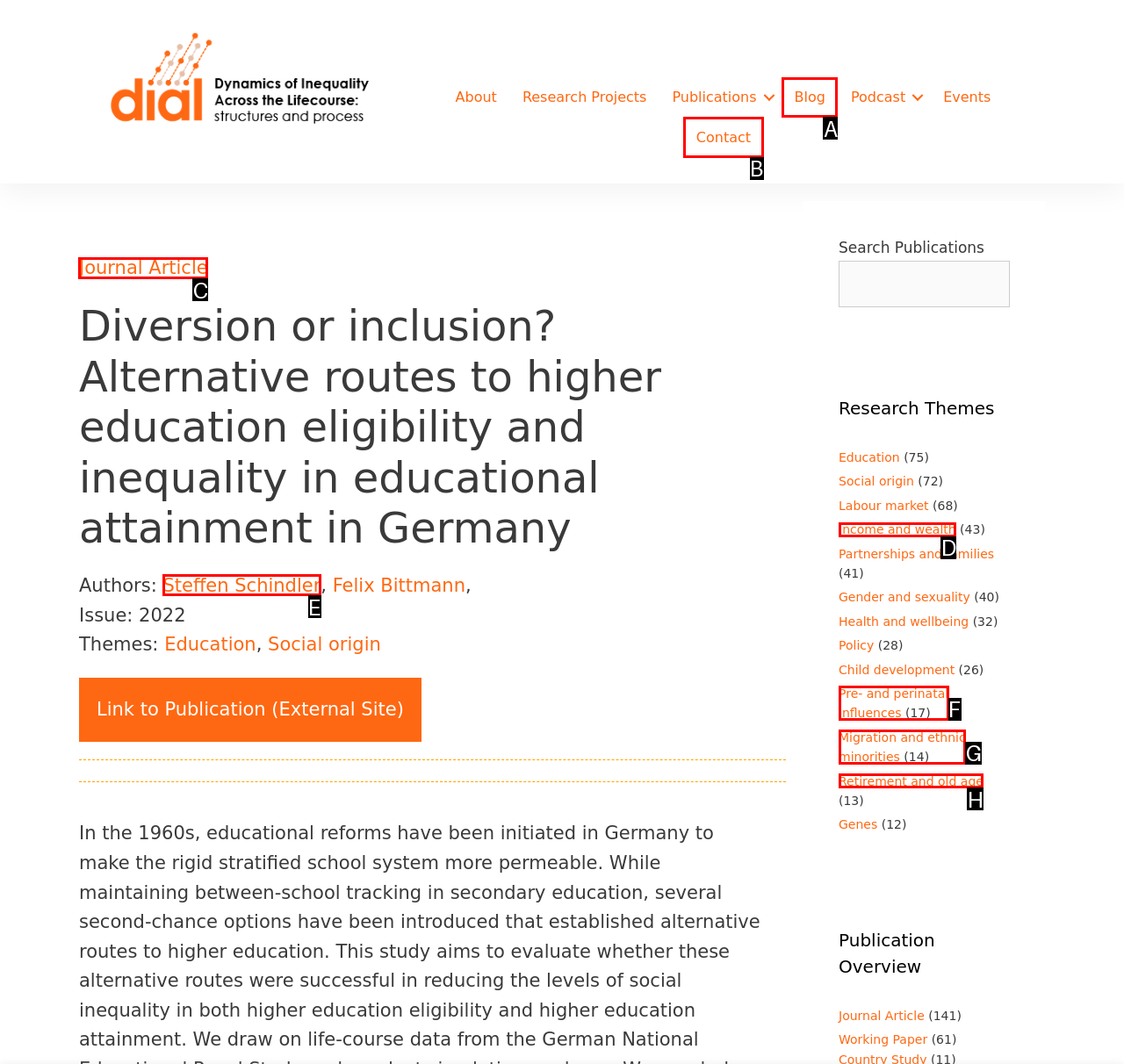Point out the specific HTML element to click to complete this task: View the 'Diversion or inclusion?' journal article Reply with the letter of the chosen option.

C